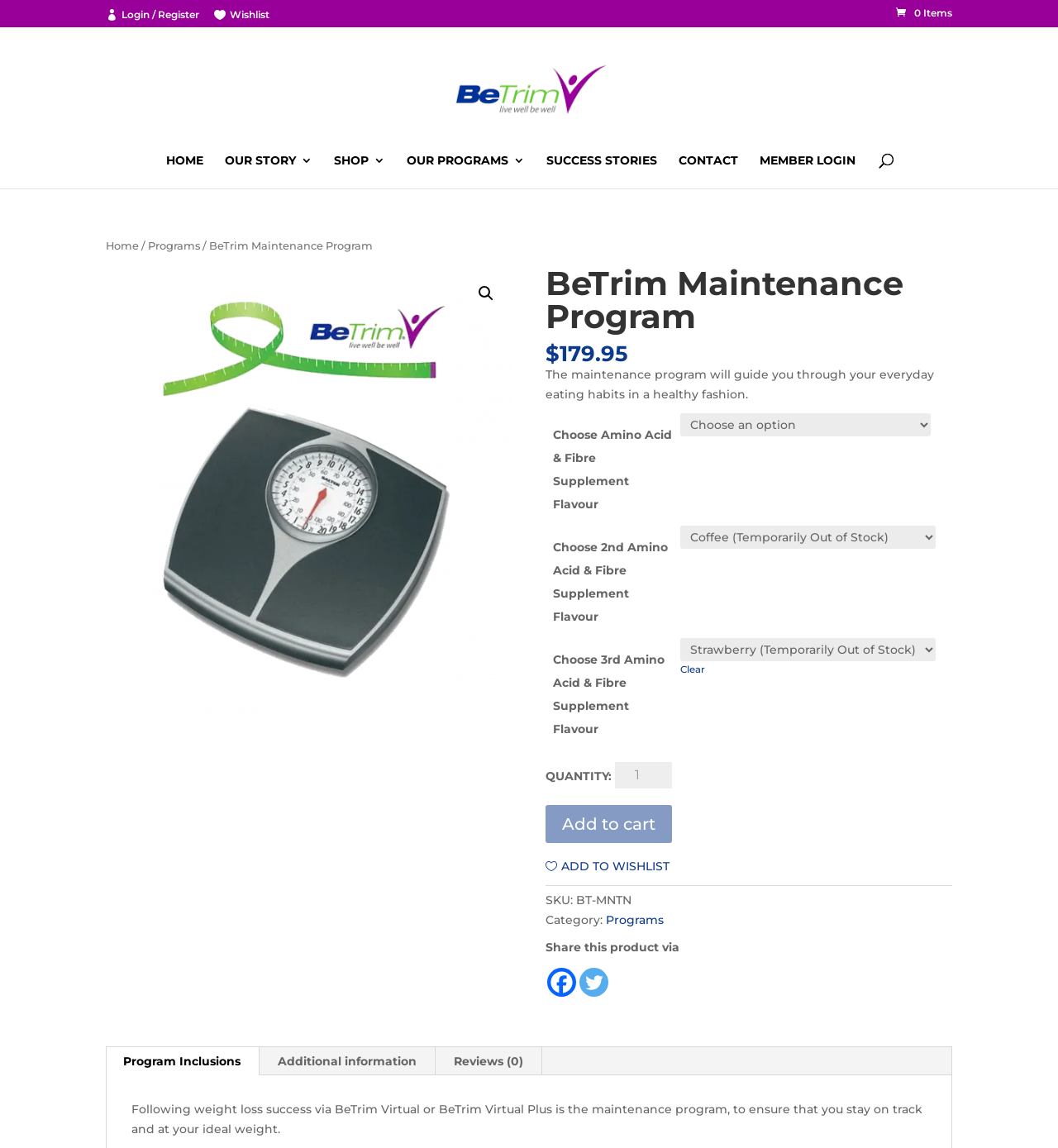Find the bounding box coordinates of the clickable area required to complete the following action: "Share this product on Facebook".

[0.518, 0.843, 0.545, 0.868]